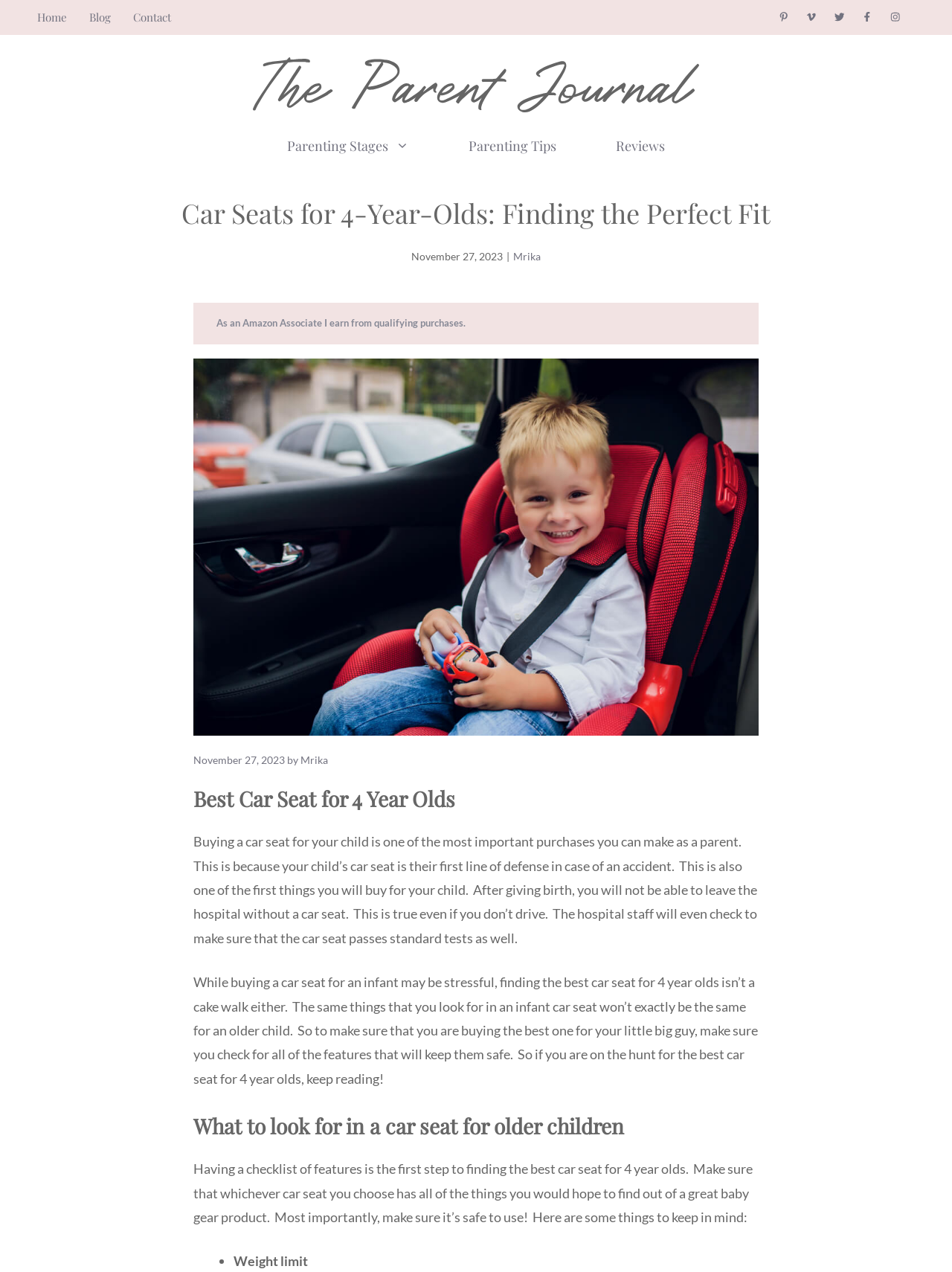Detail the various sections and features present on the webpage.

The webpage is about finding the best car seat for 4-year-olds, with a focus on safety and features. At the top, there is a banner with a link to the site's homepage, accompanied by an image of the site's logo. Below the banner, there is a navigation menu with links to different sections of the site, including "Parenting Stages", "Parenting Tips", and "Reviews".

The main content of the page is divided into sections, starting with a heading that reads "Car Seats for 4-Year-Olds: Finding the Perfect Fit". Below this heading, there is a timestamp indicating that the article was published on November 27, 2023, followed by the author's name, Mrika.

The article begins with a brief introduction to the importance of choosing the right car seat for a child, highlighting its role as a first line of defense in case of an accident. The text then transitions to discussing the challenges of finding the best car seat for 4-year-olds, emphasizing the need to consider different features than those for infant car seats.

The next section is headed "What to look for in a car seat for older children", followed by a checklist of features to consider when selecting a car seat. The text continues to provide guidance on what to look for in a car seat, with a focus on safety and usability.

Throughout the page, there are several links and images, including a baby car seat image and an image of the site's logo. The overall layout is organized, with clear headings and concise text, making it easy to follow and understand.